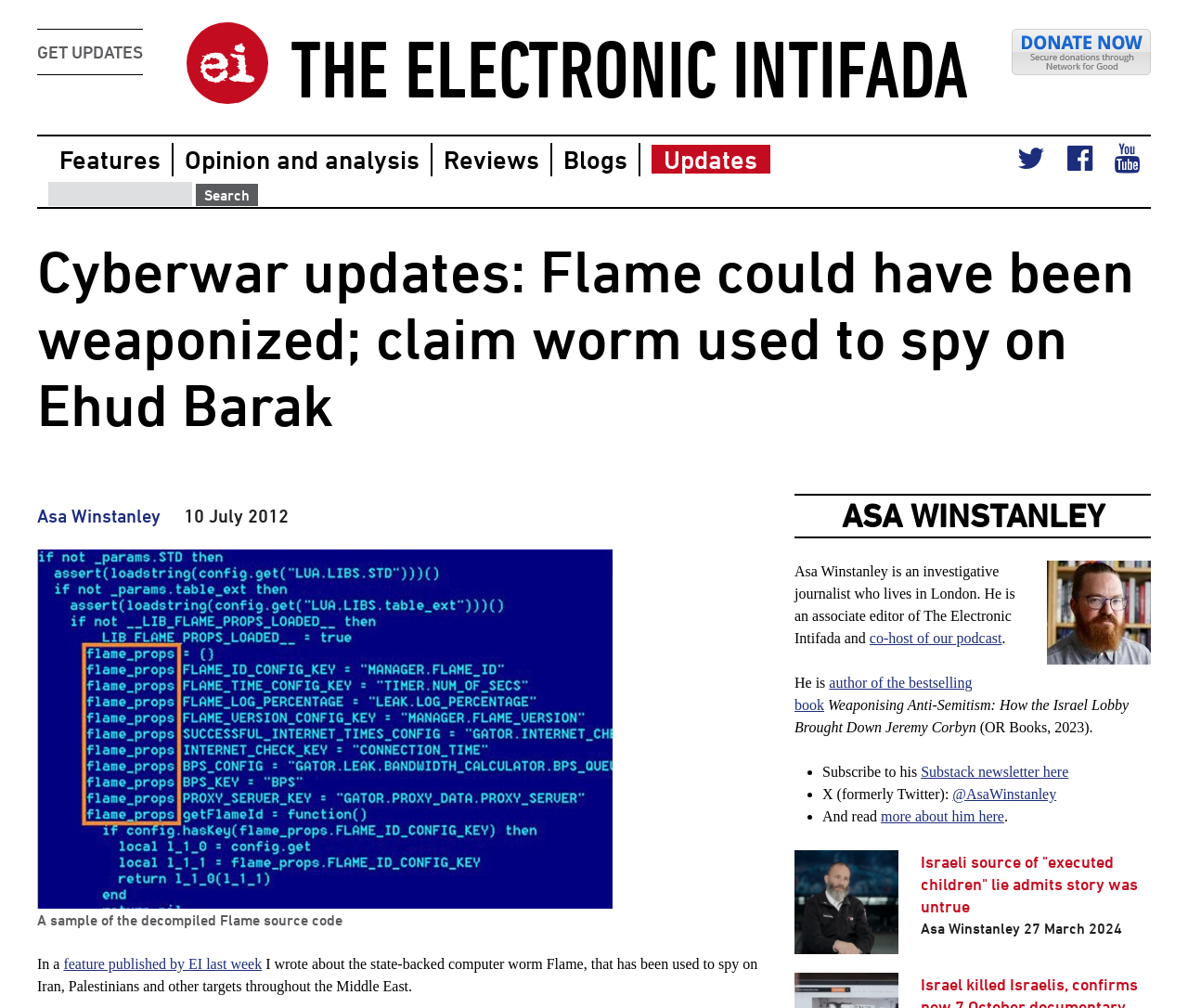Pinpoint the bounding box coordinates of the clickable area needed to execute the instruction: "Search for something". The coordinates should be specified as four float numbers between 0 and 1, i.e., [left, top, right, bottom].

None